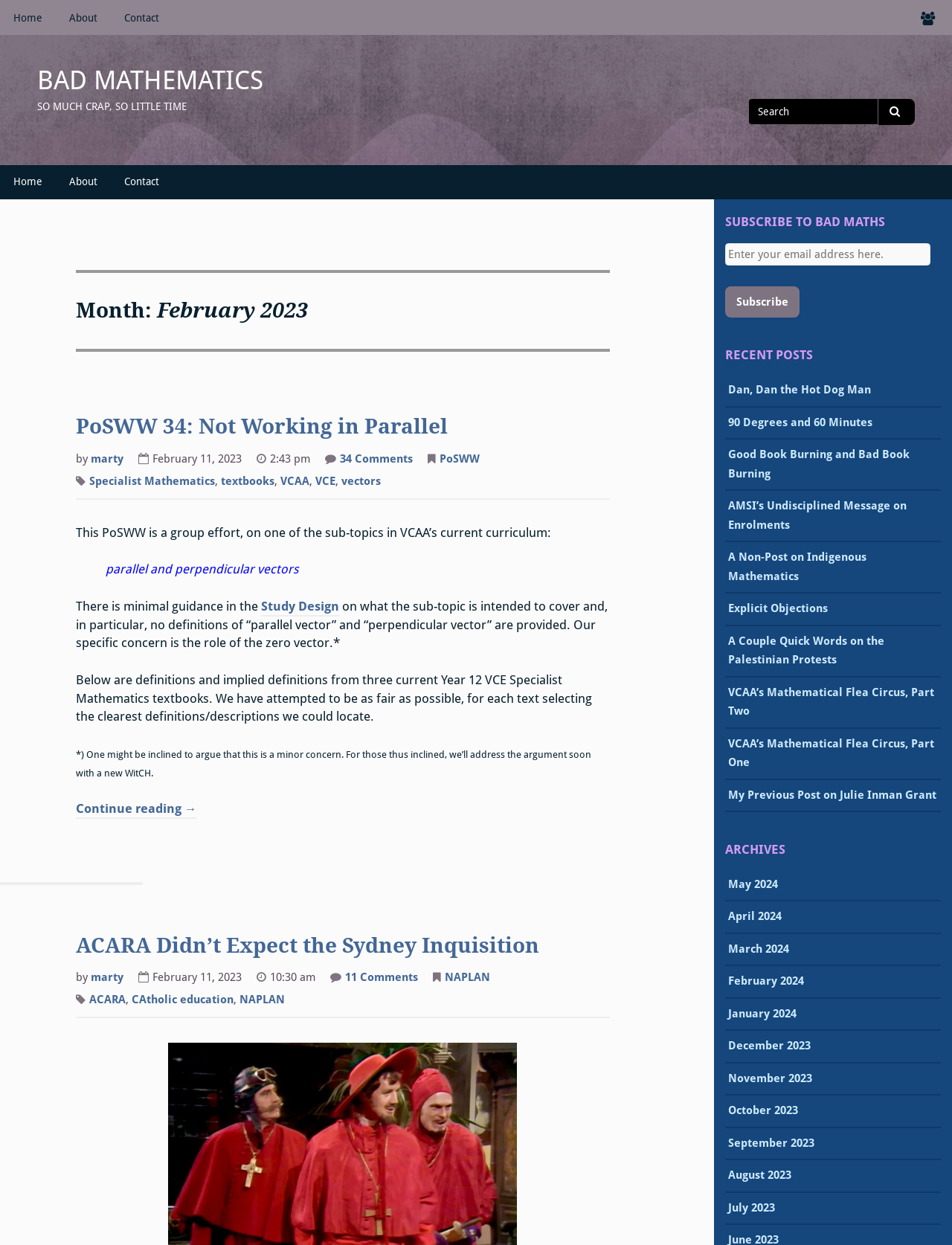What is the title of the first article?
Could you give a comprehensive explanation in response to this question?

I looked at the article section and found the first article with the title 'PoSWW 34: Not Working in Parallel'. This title is a link and is also described as a heading.